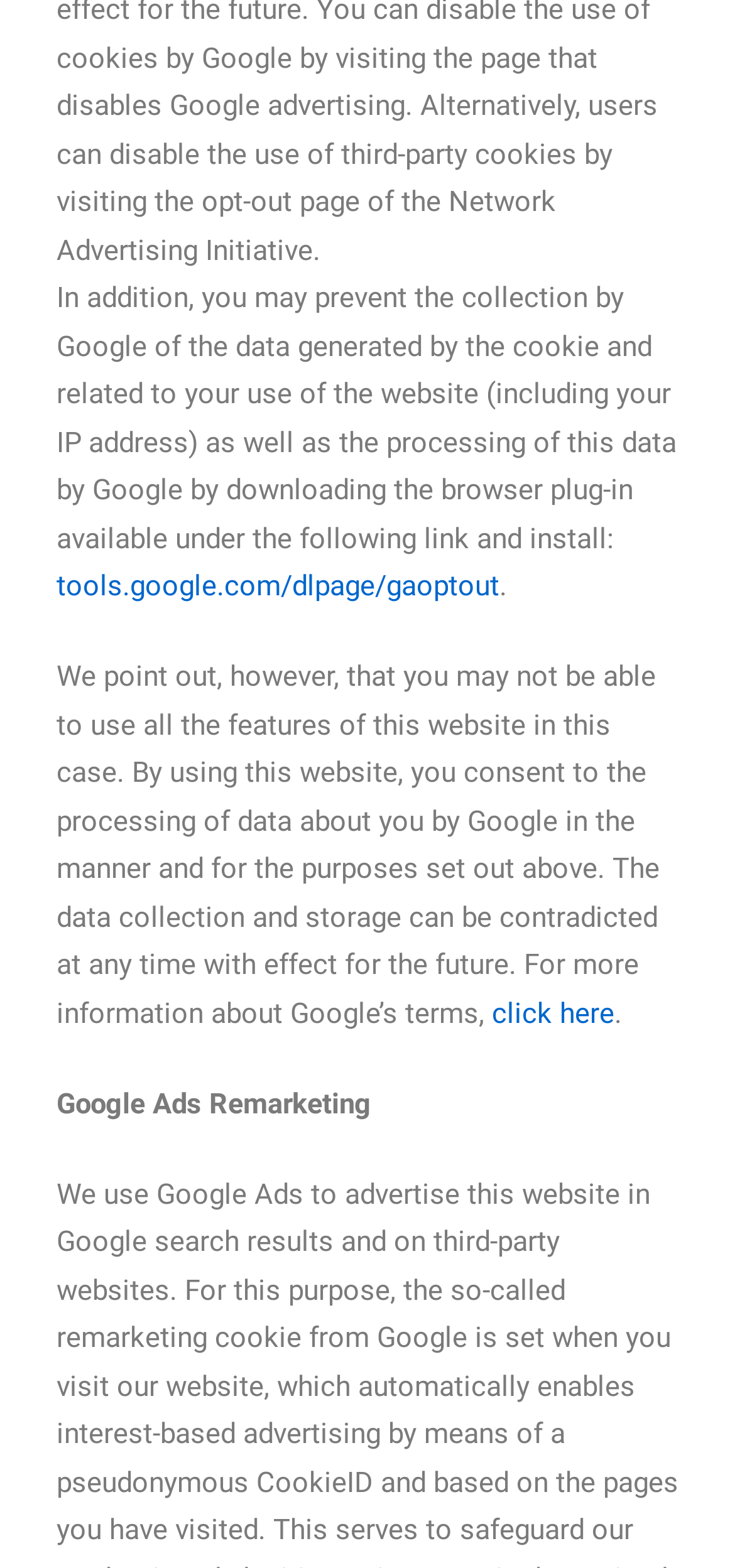Based on the description "tools.google.com/dlpage/gaoptout", find the bounding box of the specified UI element.

[0.077, 0.363, 0.679, 0.385]